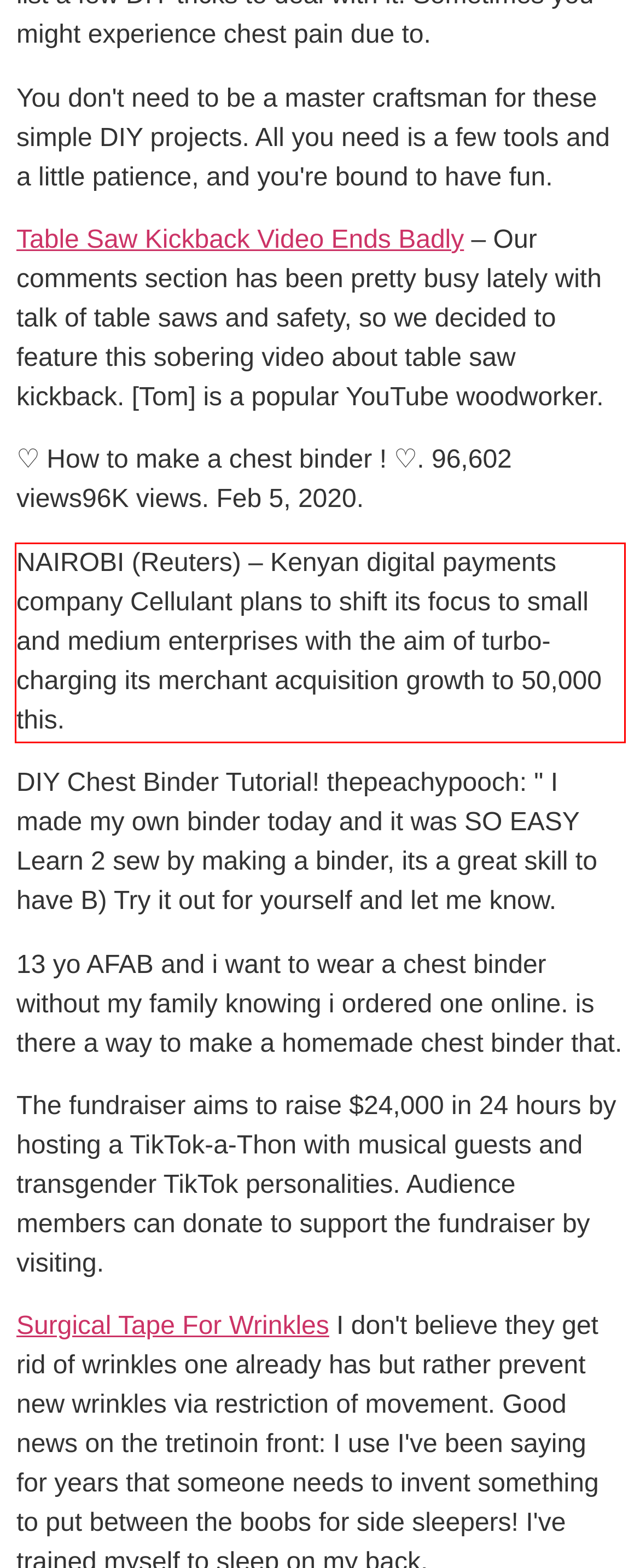Identify the text inside the red bounding box on the provided webpage screenshot by performing OCR.

NAIROBI (Reuters) – Kenyan digital payments company Cellulant plans to shift its focus to small and medium enterprises with the aim of turbo-charging its merchant acquisition growth to 50,000 this.